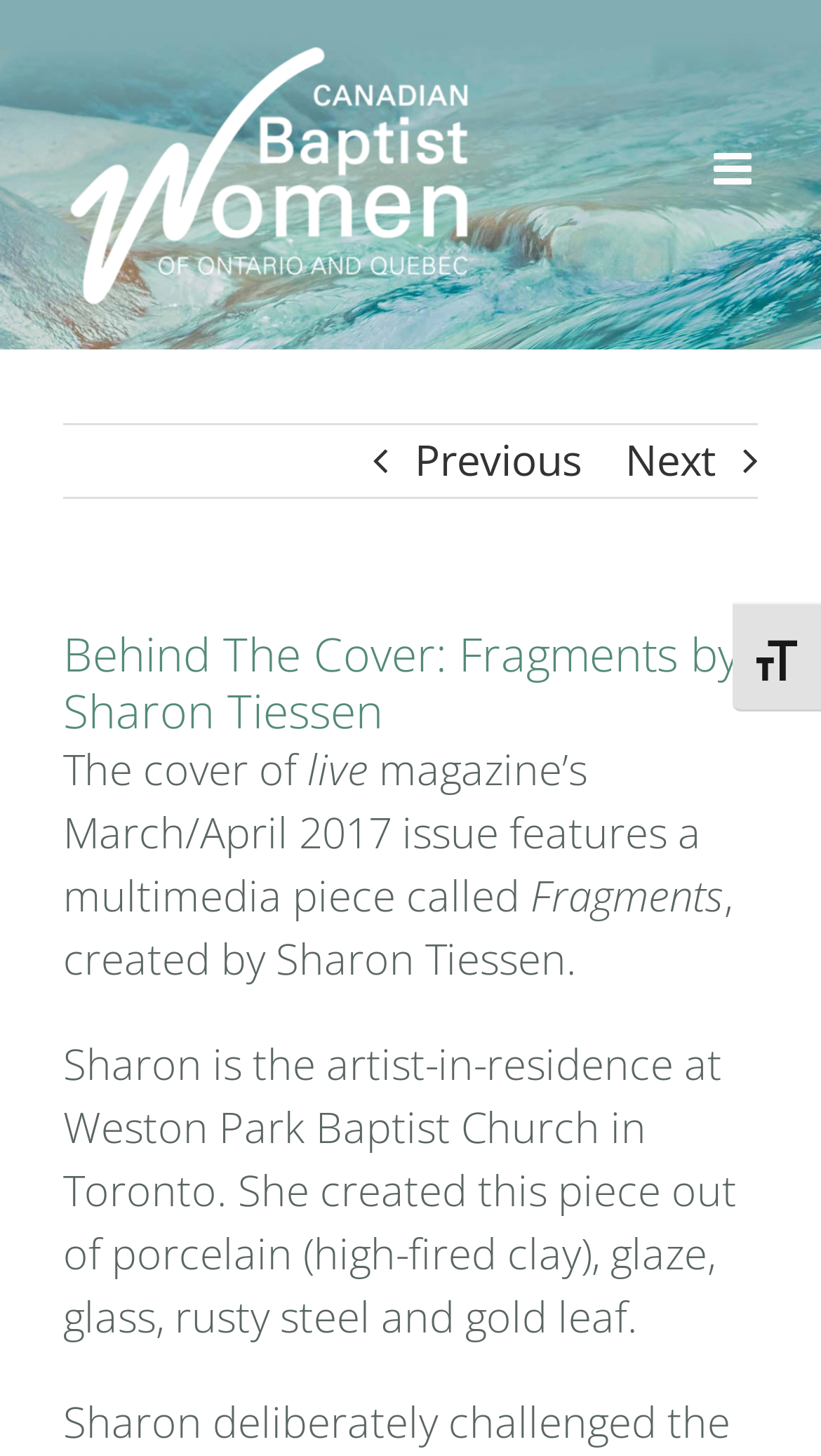Detail the various sections and features present on the webpage.

The webpage is about an article titled "Behind The Cover: Fragments by Sharon Tiessen" and features a multimedia piece called Fragments created by Sharon Tiessen, an artist-in-residence at Weston Park Baptist Church in Toronto. 

At the top right corner, there is a button to toggle font size. On the top left, there is a logo of Canadian Baptist Women of Ontario and Quebec, which is an image linked to the organization's website. Next to the logo, there is a link to toggle the mobile menu. 

Below the logo, there are navigation links, including "Previous" and "Next" arrows, which are positioned in the middle of the page. 

The main content of the page is divided into several paragraphs. The first paragraph starts with the text "The cover of live magazine's March/April 2017 issue features a multimedia piece called Fragments" and continues to describe the artwork. The text "Fragments" is highlighted in the middle of the paragraph. 

The second paragraph describes Sharon Tiessen's role as an artist-in-residence and the materials she used to create the piece, including porcelain, glaze, glass, rusty steel, and gold leaf. This paragraph is positioned below the first one.